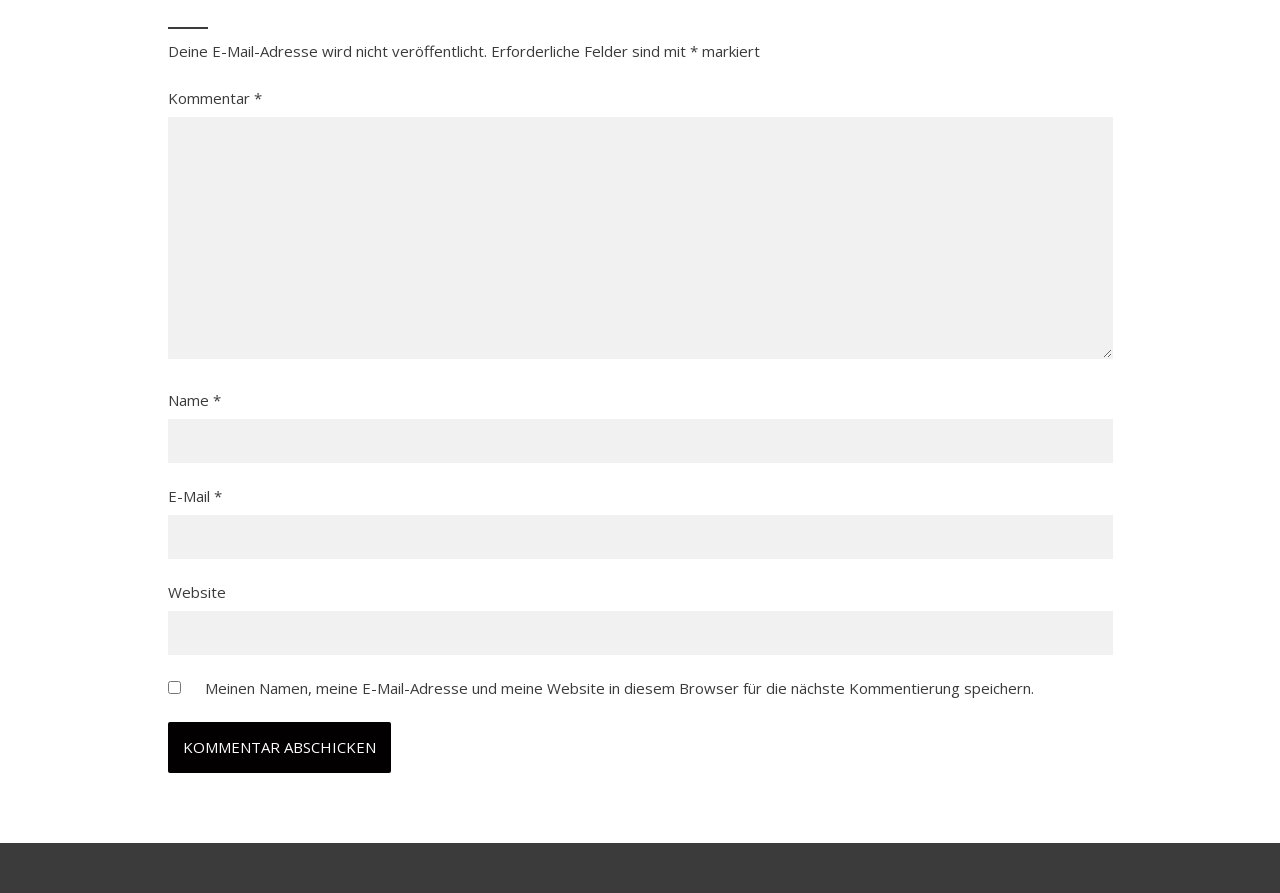Please answer the following question using a single word or phrase: How many static text elements are there?

7